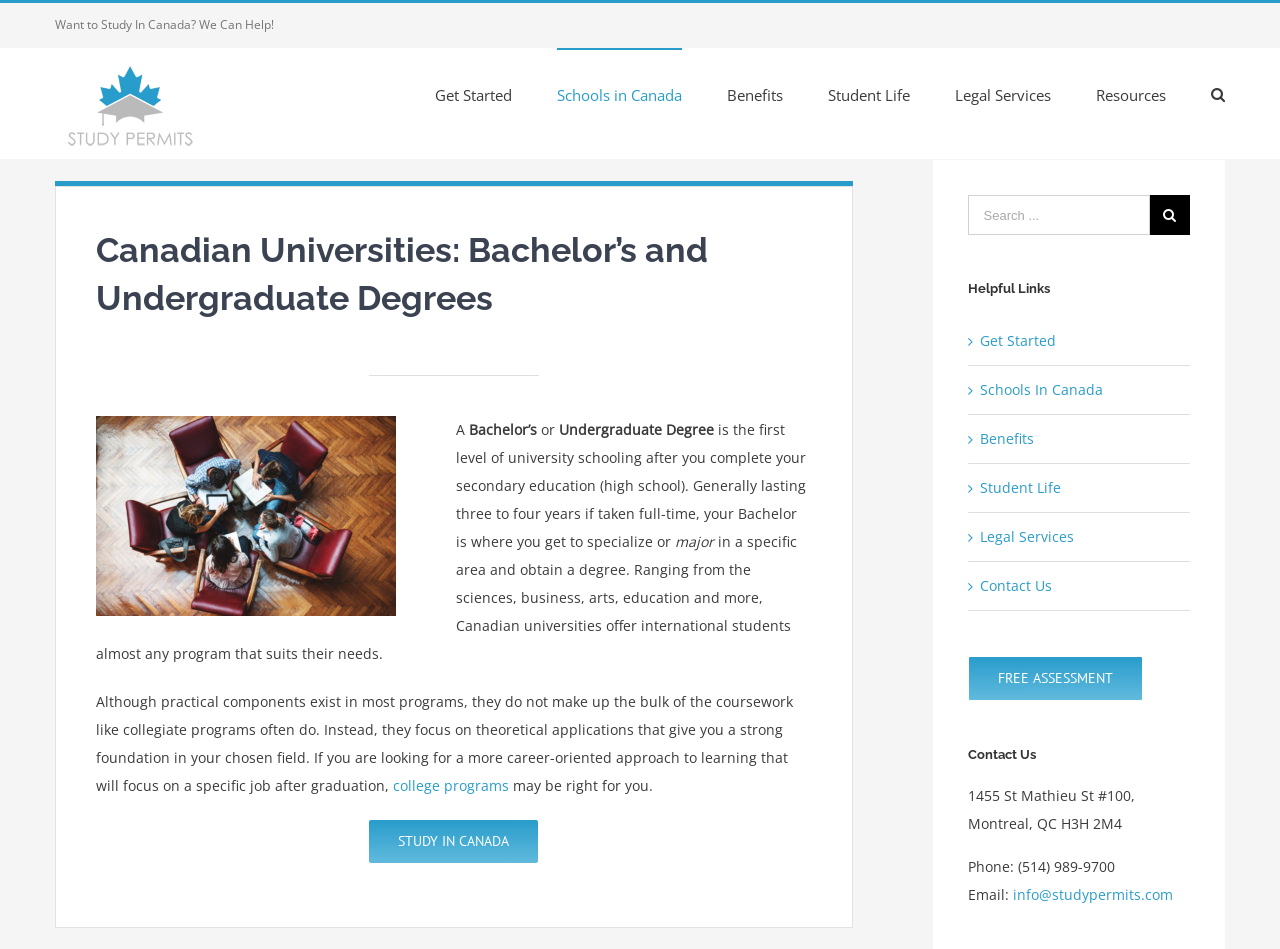Extract the main heading from the webpage content.

Canadian Universities: Bachelor’s and Undergraduate Degrees